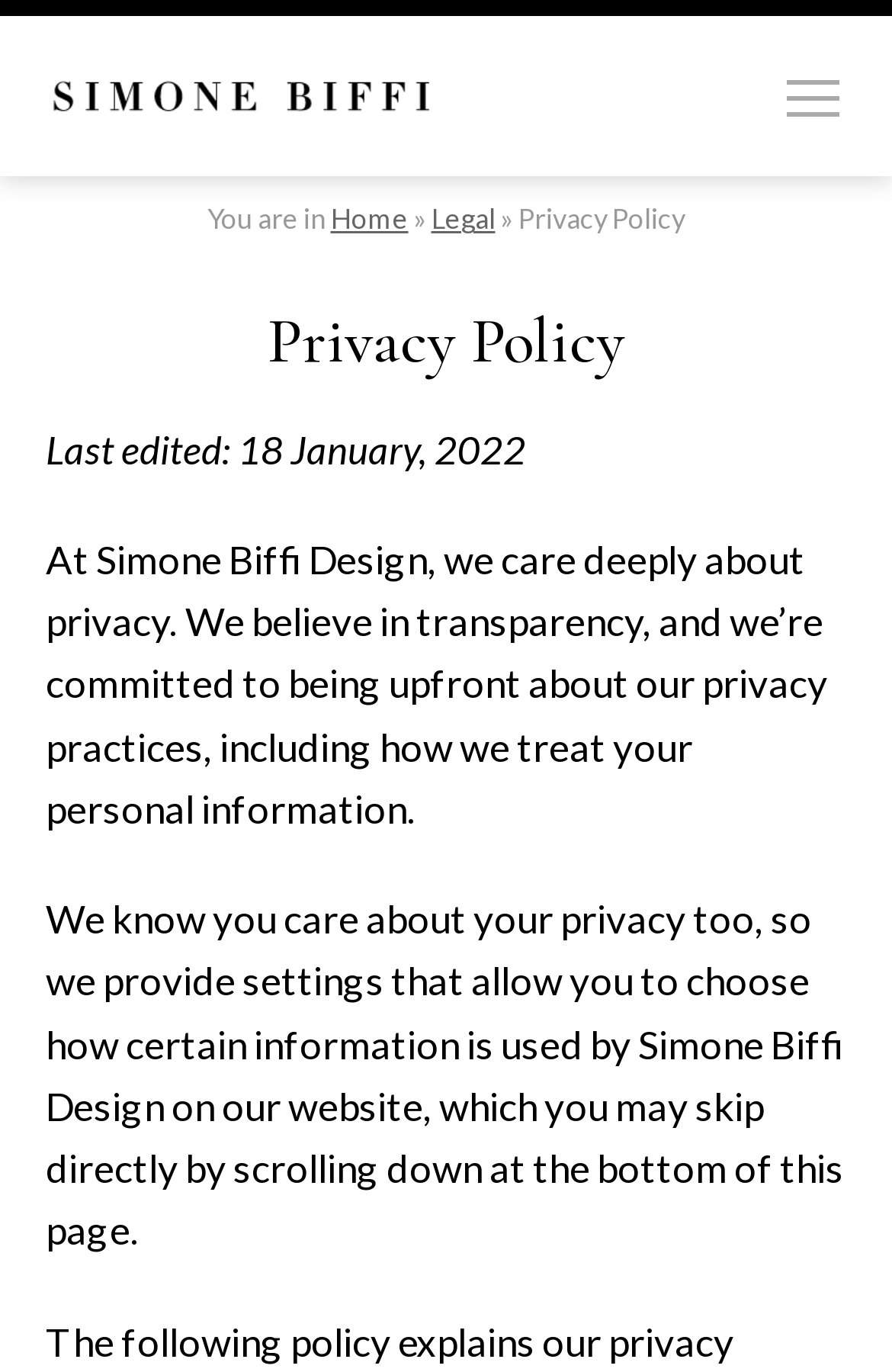Given the element description parent_node: Simone Biffi, identify the bounding box coordinates for the UI element on the webpage screenshot. The format should be (top-left x, top-left y, bottom-right x, bottom-right y), with values between 0 and 1.

[0.051, 0.058, 0.487, 0.082]